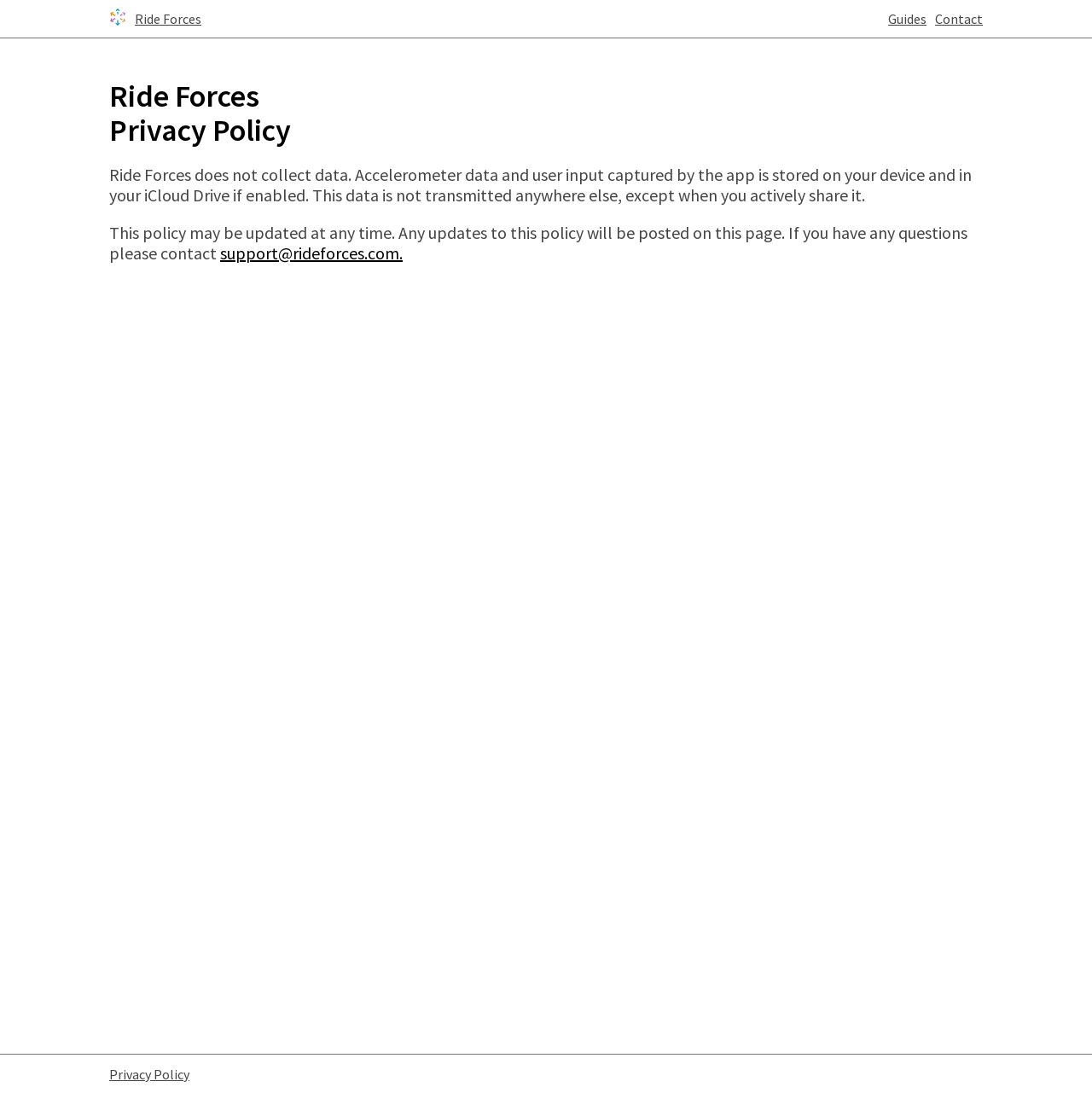Using the description "Contact", locate and provide the bounding box of the UI element.

[0.856, 0.008, 0.9, 0.027]